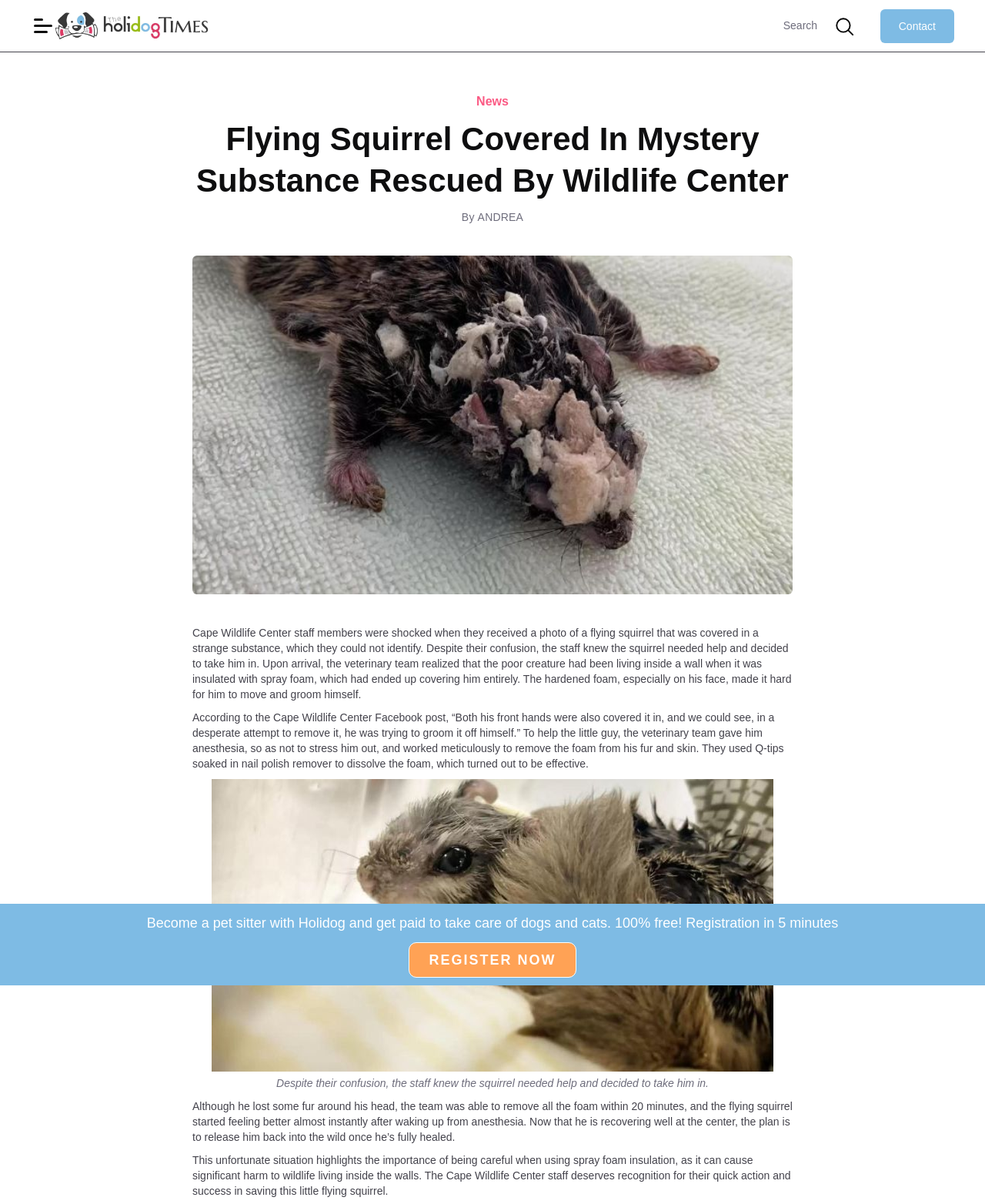Please find the bounding box coordinates in the format (top-left x, top-left y, bottom-right x, bottom-right y) for the given element description. Ensure the coordinates are floating point numbers between 0 and 1. Description: Contact

[0.894, 0.007, 0.969, 0.035]